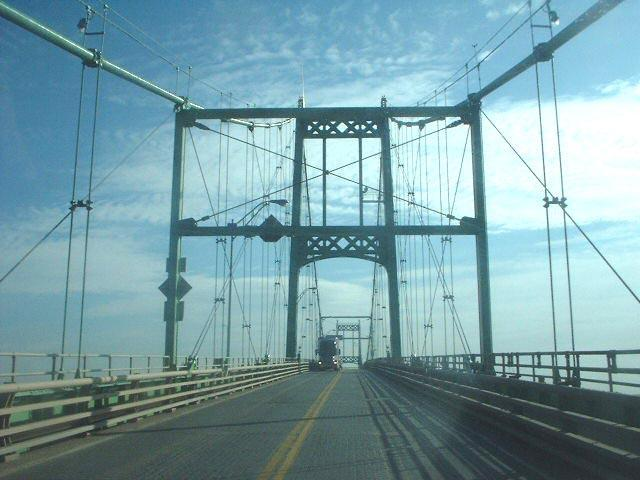What is the color of the bridge? Observe the screenshot and provide a one-word or short phrase answer.

Vibrant green